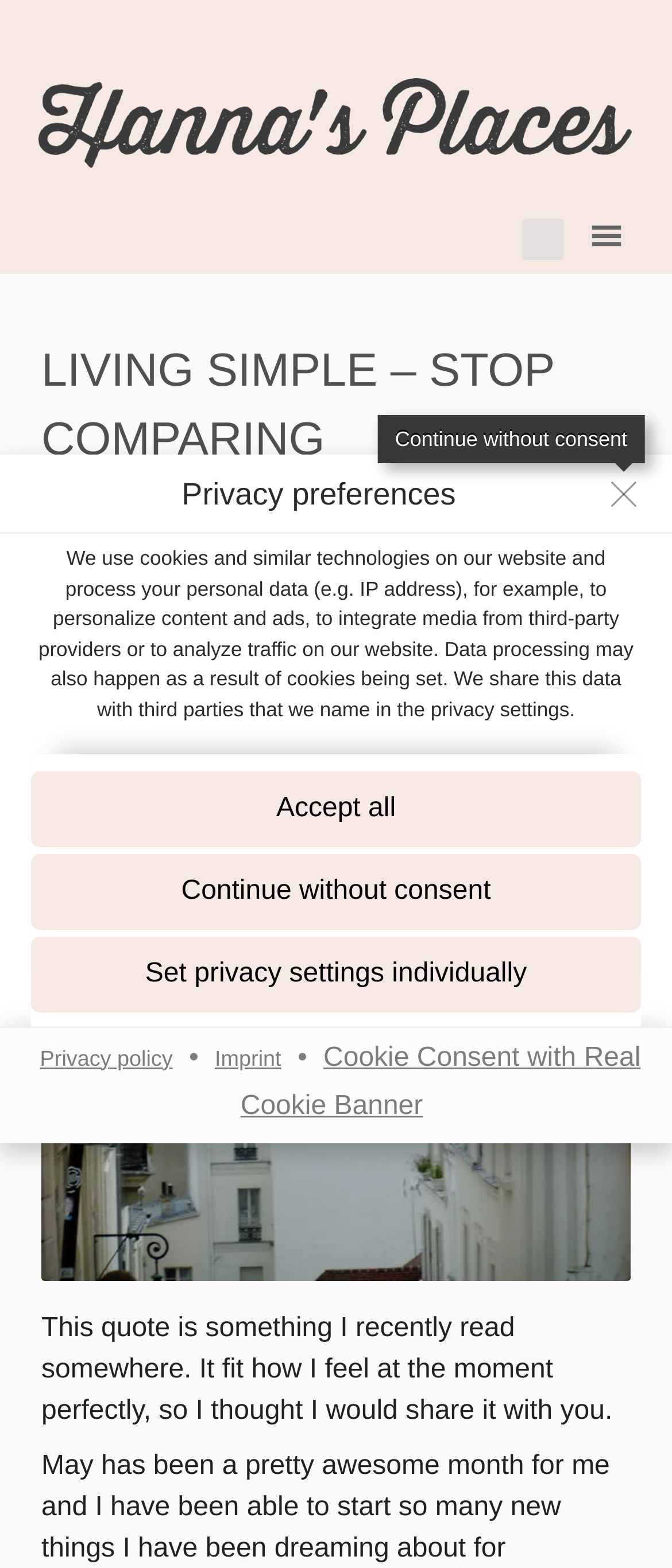Respond to the question with just a single word or phrase: 
What is the topic of the article?

Stop Comparing